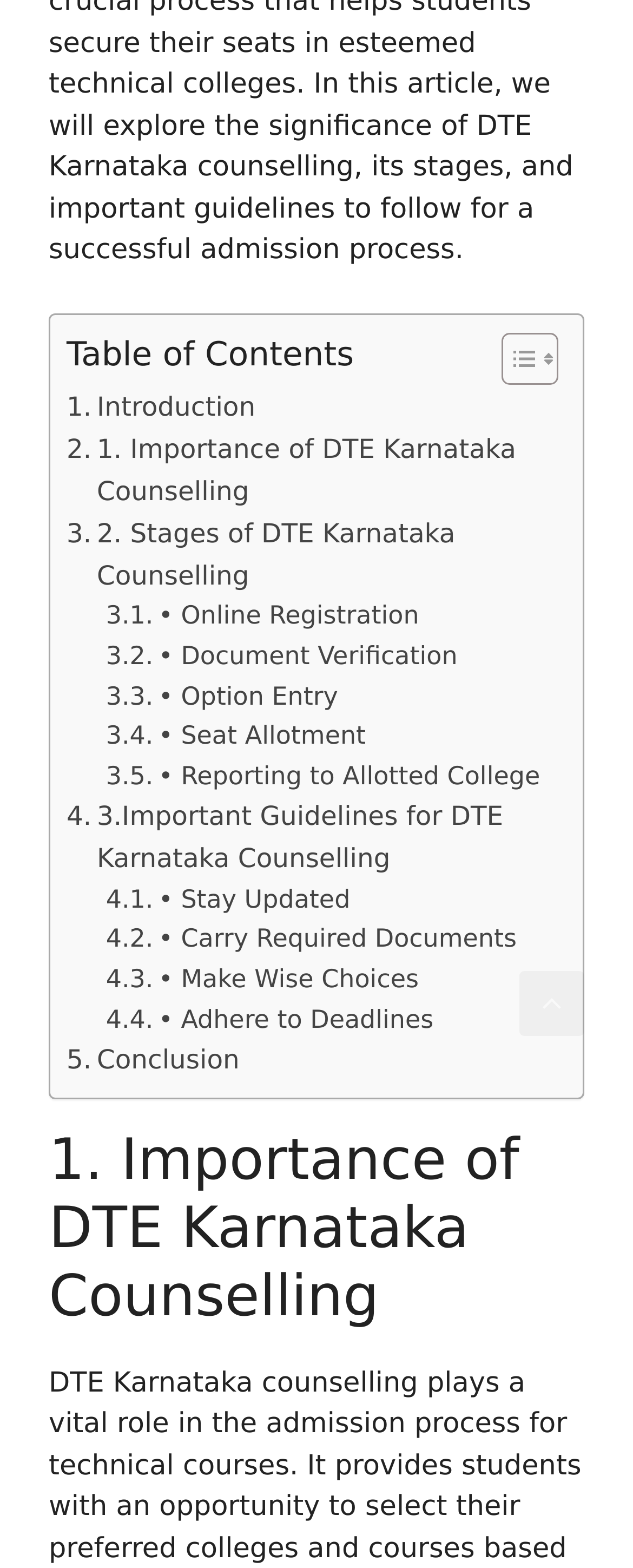Find the bounding box of the UI element described as follows: "Introduction".

[0.105, 0.247, 0.404, 0.273]